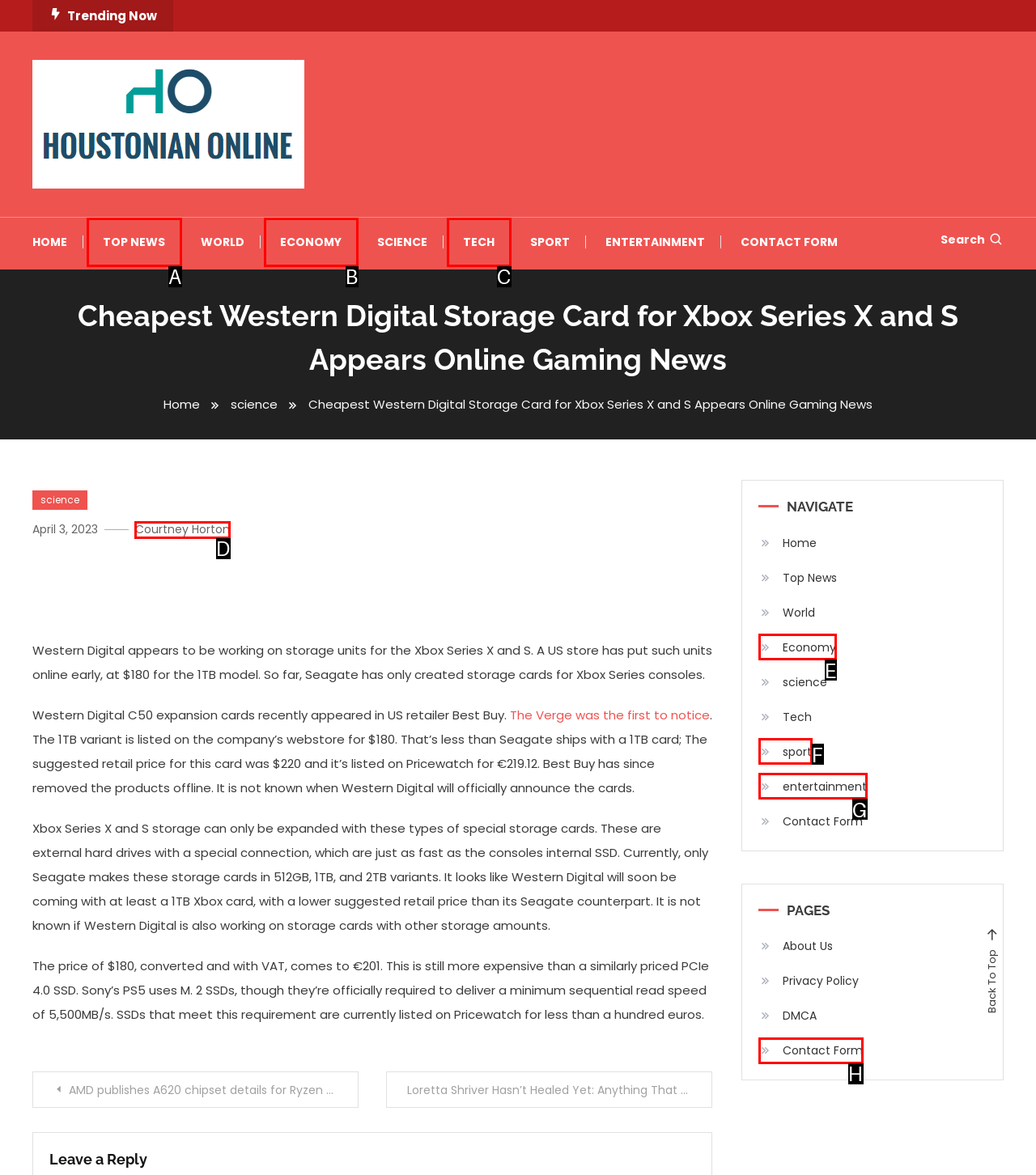Tell me the letter of the UI element to click in order to accomplish the following task: Read the article posted by Courtney Horton
Answer with the letter of the chosen option from the given choices directly.

D